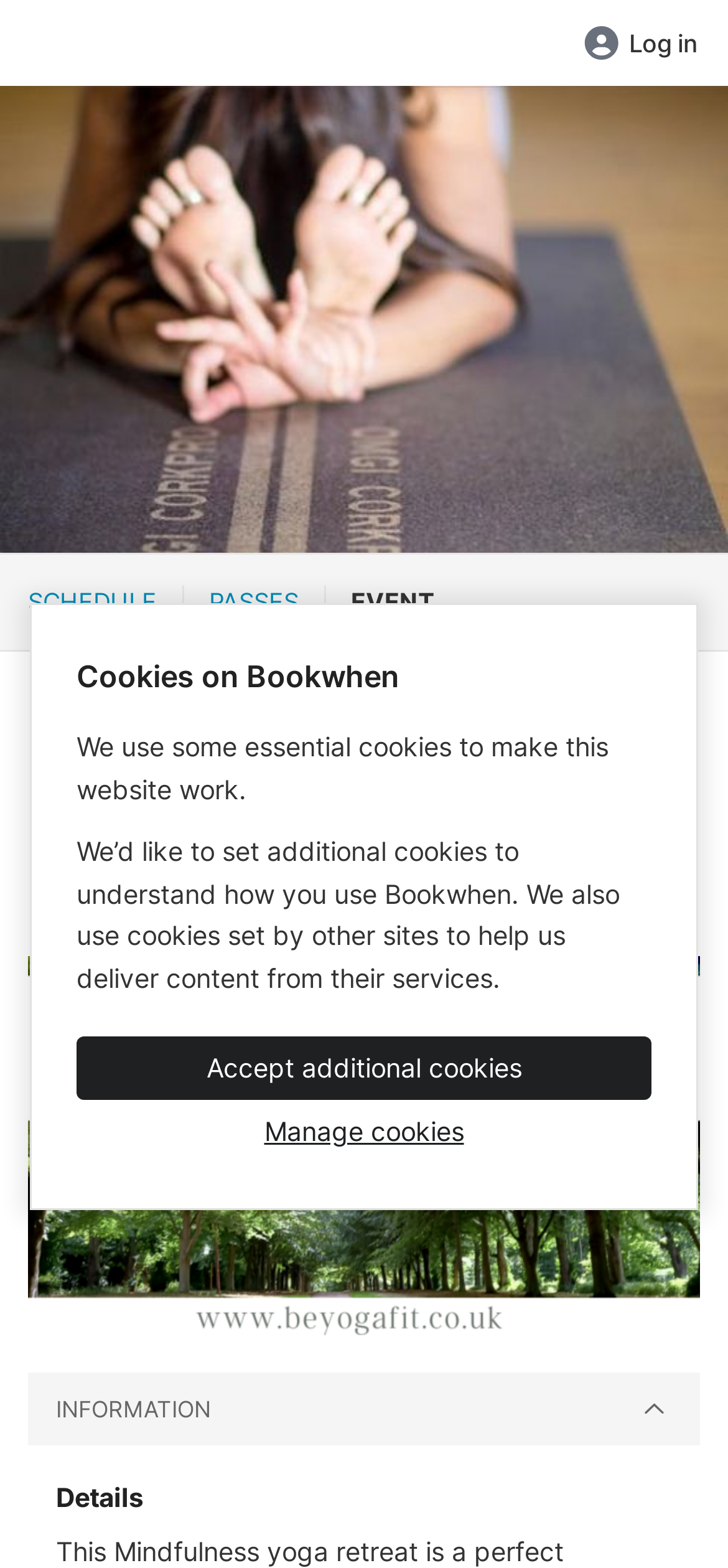Use a single word or phrase to respond to the question:
What is the event duration?

10am – 5pm